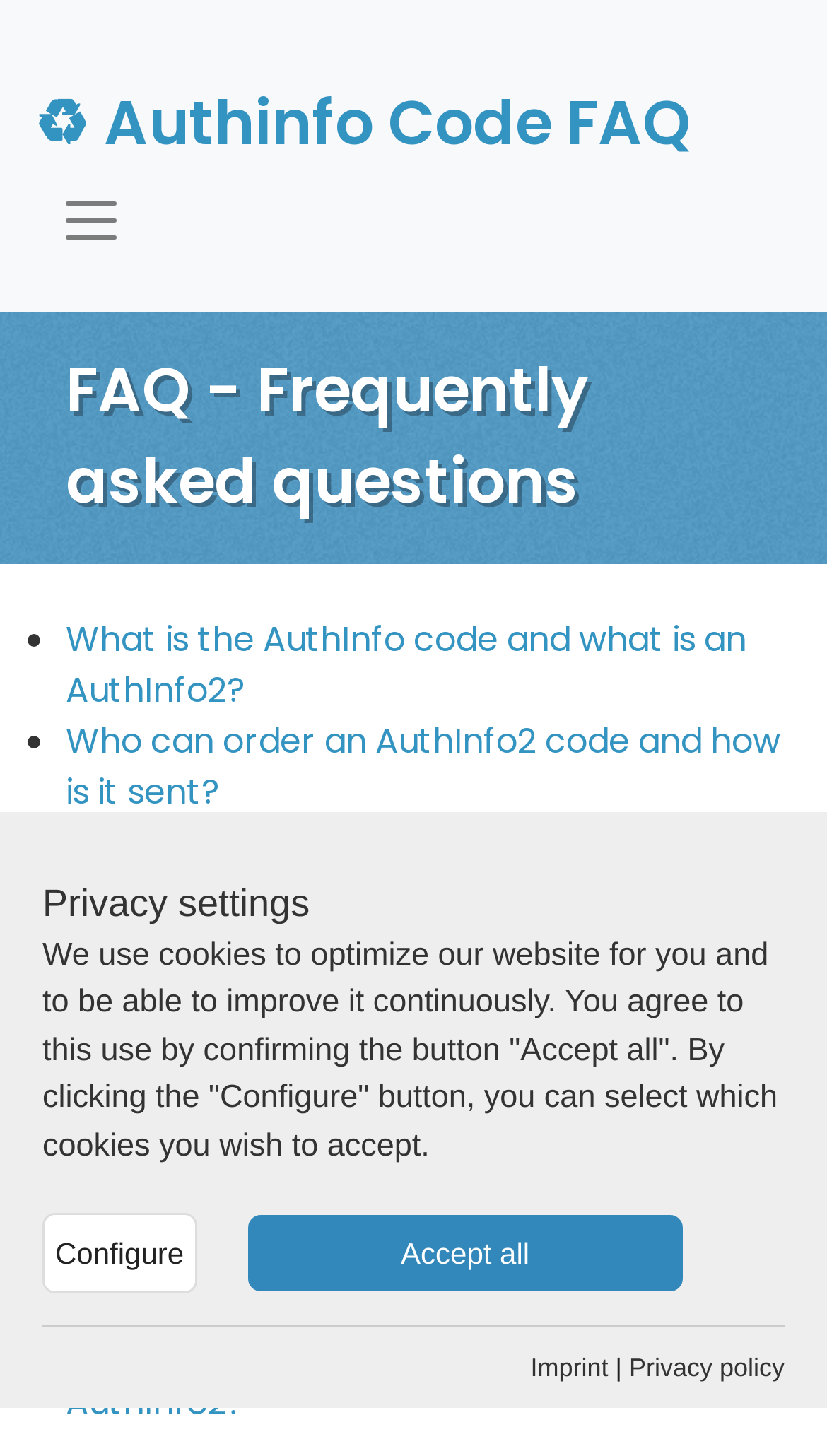Pinpoint the bounding box coordinates of the element you need to click to execute the following instruction: "View the privacy policy". The bounding box should be represented by four float numbers between 0 and 1, in the format [left, top, right, bottom].

[0.761, 0.929, 0.949, 0.95]